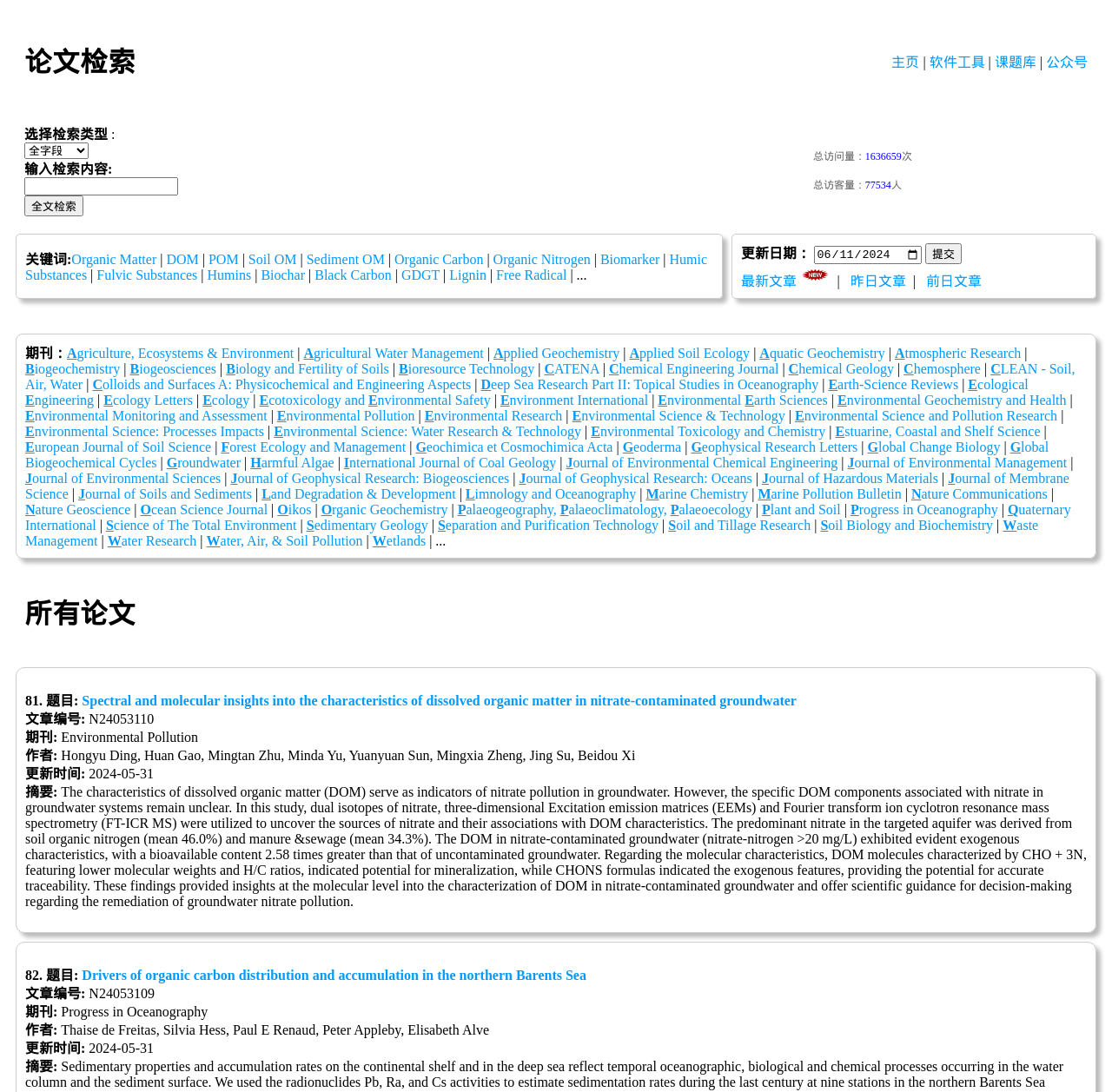Specify the bounding box coordinates of the area to click in order to execute this command: 'Browse papers by journal'. The coordinates should consist of four float numbers ranging from 0 to 1, and should be formatted as [left, top, right, bottom].

[0.06, 0.317, 0.264, 0.33]